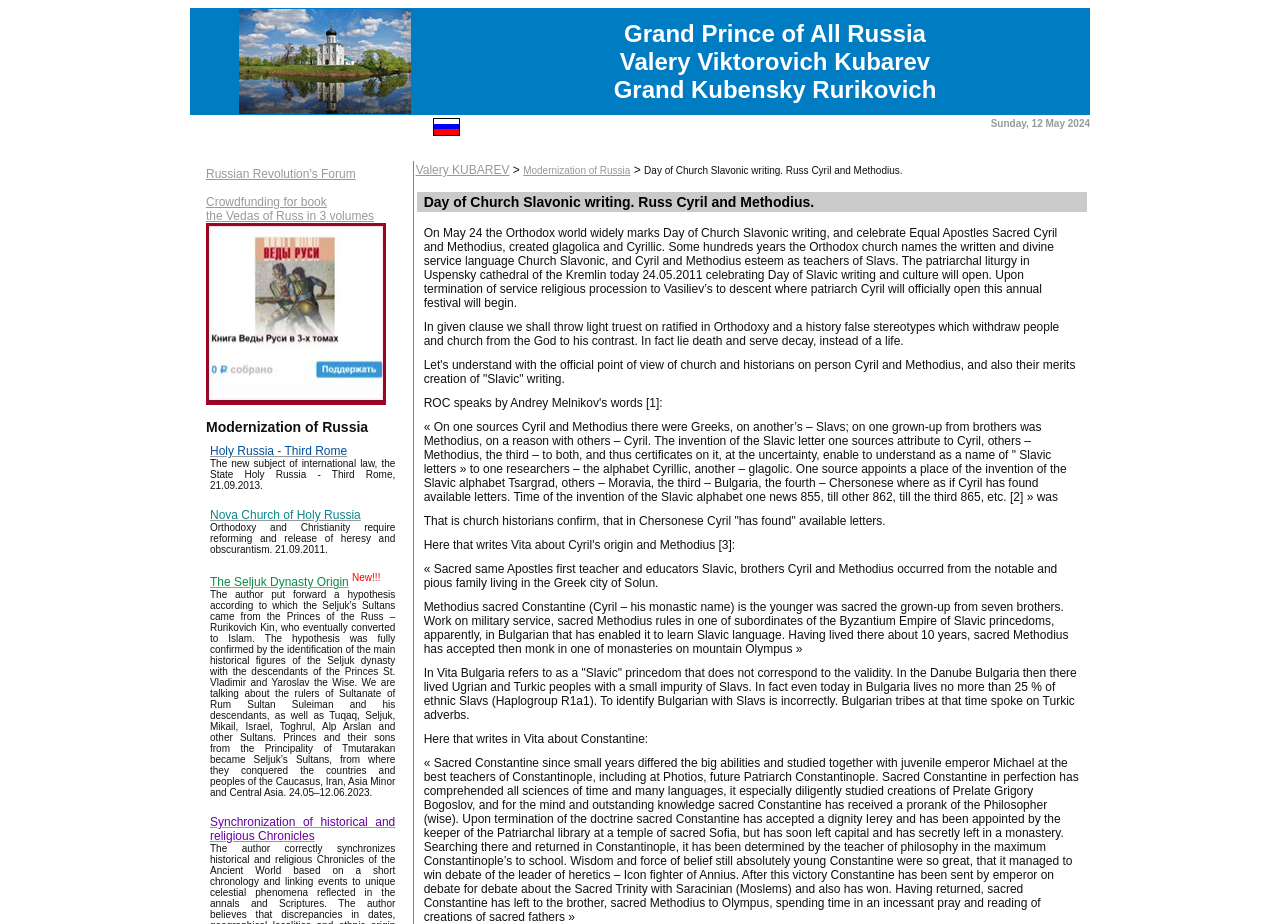Provide a thorough description of the webpage you see.

The webpage is dedicated to Grand Prince of All Russia Valery Viktorovich Kubarev Grand Kubensky Rurikovich, with a focus on his work and achievements. At the top, there is a title row with two cells, one containing the grand prince's title and the other empty. Below this, there is a row with a single cell containing the text "Русский" (Russian) and an image, followed by a cell with the date "Sunday, 12 May 2024". 

The main content of the page is divided into sections, with a prominent section titled "Modernization of Russia" that contains a list of links and articles. The first article is titled "Holy Russia - Third Rome" and describes the State Holy Russia - Third Rome as a new subject of international law. The second article is titled "Nova Church of Holy Russia" and discusses the need for reforming and releasing heresy and obscurantism in Orthodoxy and Christianity. The third article is titled "The Seljuk Dynasty Origin" and presents a hypothesis about the origins of the Seljuk dynasty, tracing their roots back to the Princes of the Russ – Rurikovich Kin.

There are also links to other pages, including "Russian Revolution's Forum", "Crowdfunding for book the Vedas of Russ in 3 volumes", and "Valery KUBAREV". Additionally, there is a table with a single row containing the text "Day of Church Slavonic writing. Russ Cyril and Methodius."